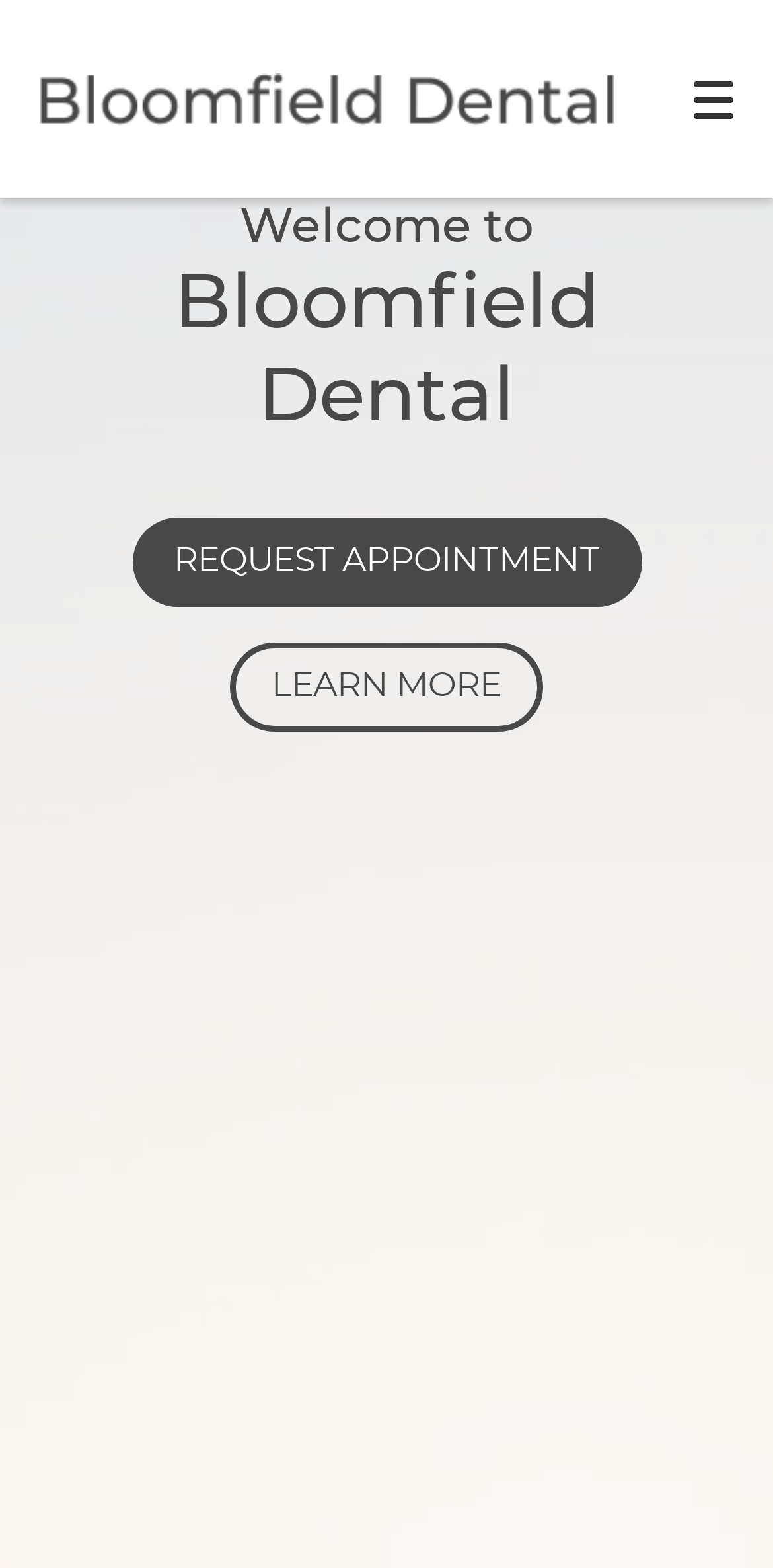Use a single word or phrase to answer the question:
What is the text on the button at the top-right corner?

Leave a review form